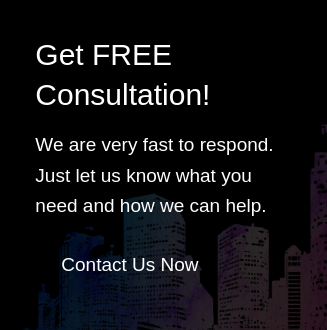Describe all the elements visible in the image meticulously.

The image features an engaging promotional message encouraging viewers to take advantage of a free consultation service. The bold heading states, "Get FREE Consultation!" prominently at the top, immediately catching the eye. Below this heading, a supportive message clarifies that the service is responsive and eager to assist, stating, "We are very fast to respond. Just let us know what you need and how we can help." 

A striking call-to-action button labeled "Contact Us Now" invites viewers to reach out, emphasizing accessibility and support. The background showcases a stylish city skyline, suggesting a modern, urban aesthetic that complements the theme of home improvement and renovation services being promoted. The overall design is visually appealing and effectively communicates a sense of urgency and readiness to assist potential clients.